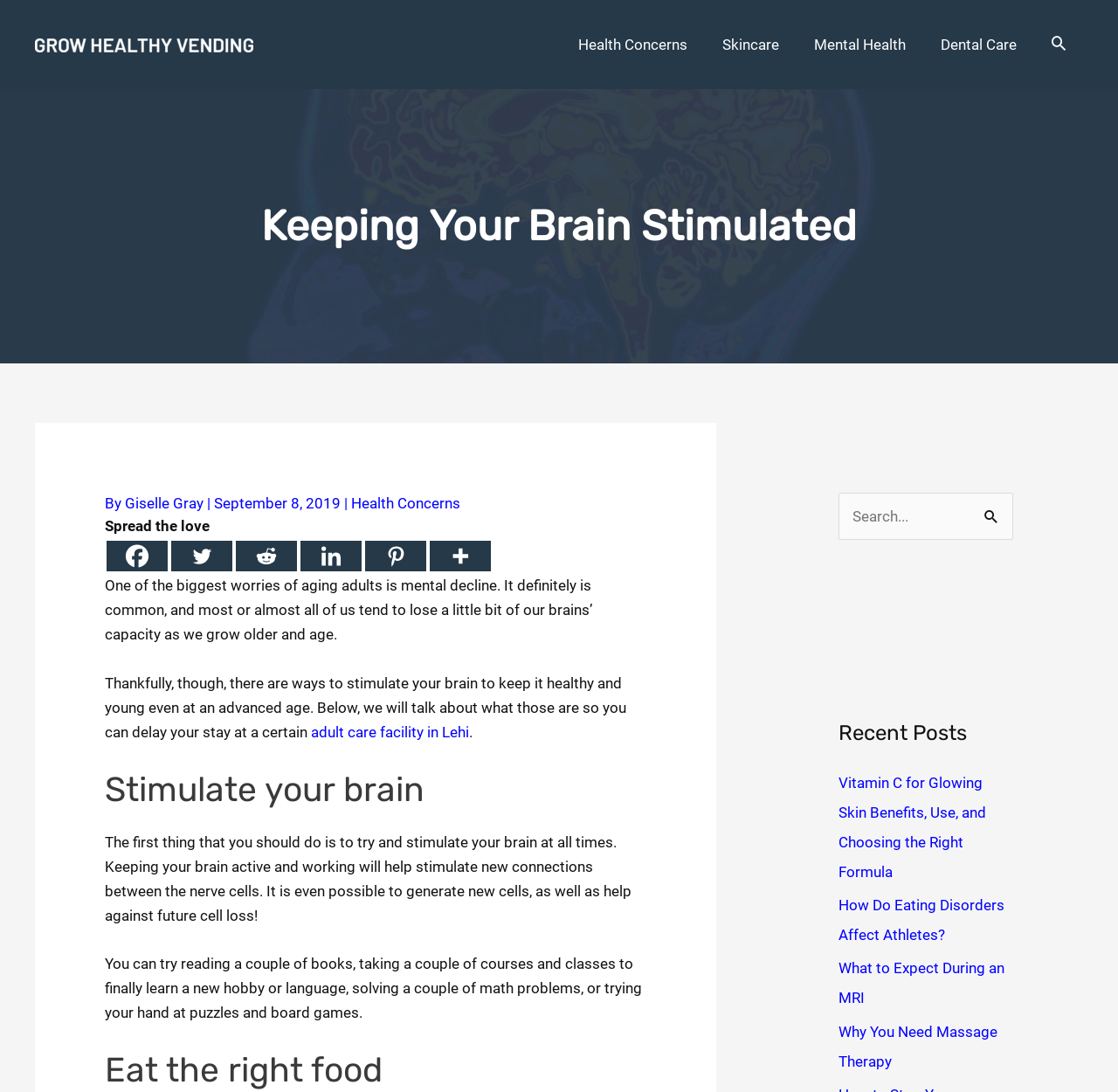Find the bounding box coordinates of the clickable area required to complete the following action: "Read the article about 'Keeping Your Brain Stimulated'".

[0.031, 0.184, 0.969, 0.23]